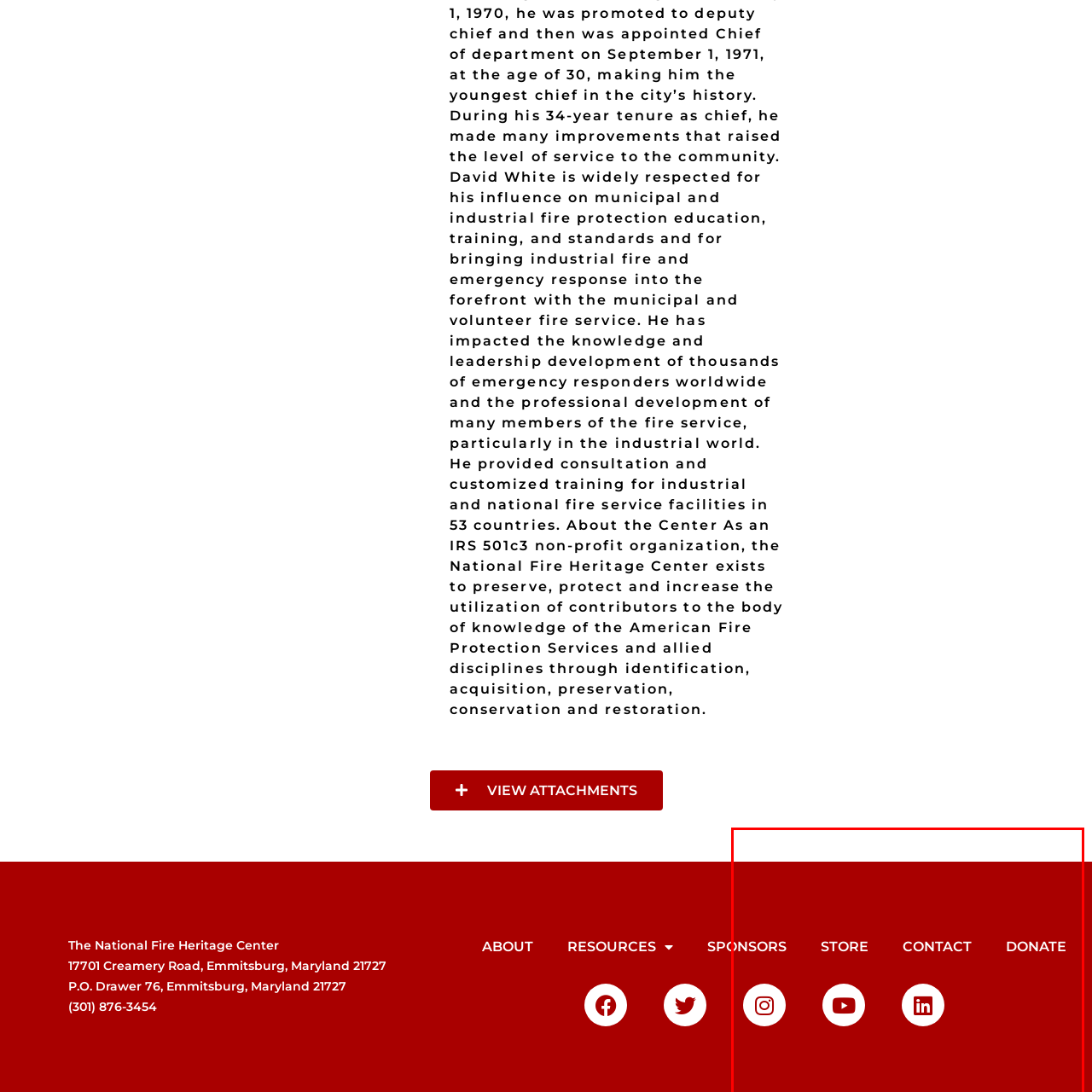Explain in detail what is depicted in the image enclosed by the red boundary.

The image features a vibrant red background showcasing a series of prominent buttons and icons, each serving as links to various sections or social media platforms related to the National Fire Heritage Center. The buttons are labeled "SPONSORS," "STORE," "CONTACT," and "DONATE," facilitating easy navigation for visitors to engage with the center's initiatives and offerings. Below these labels, circular icons represent social media platforms, specifically Instagram, YouTube, and LinkedIn, inviting users to connect with the center's online presence. This layout promotes accessibility and user engagement, highlighting the center's commitment to outreach and community involvement.